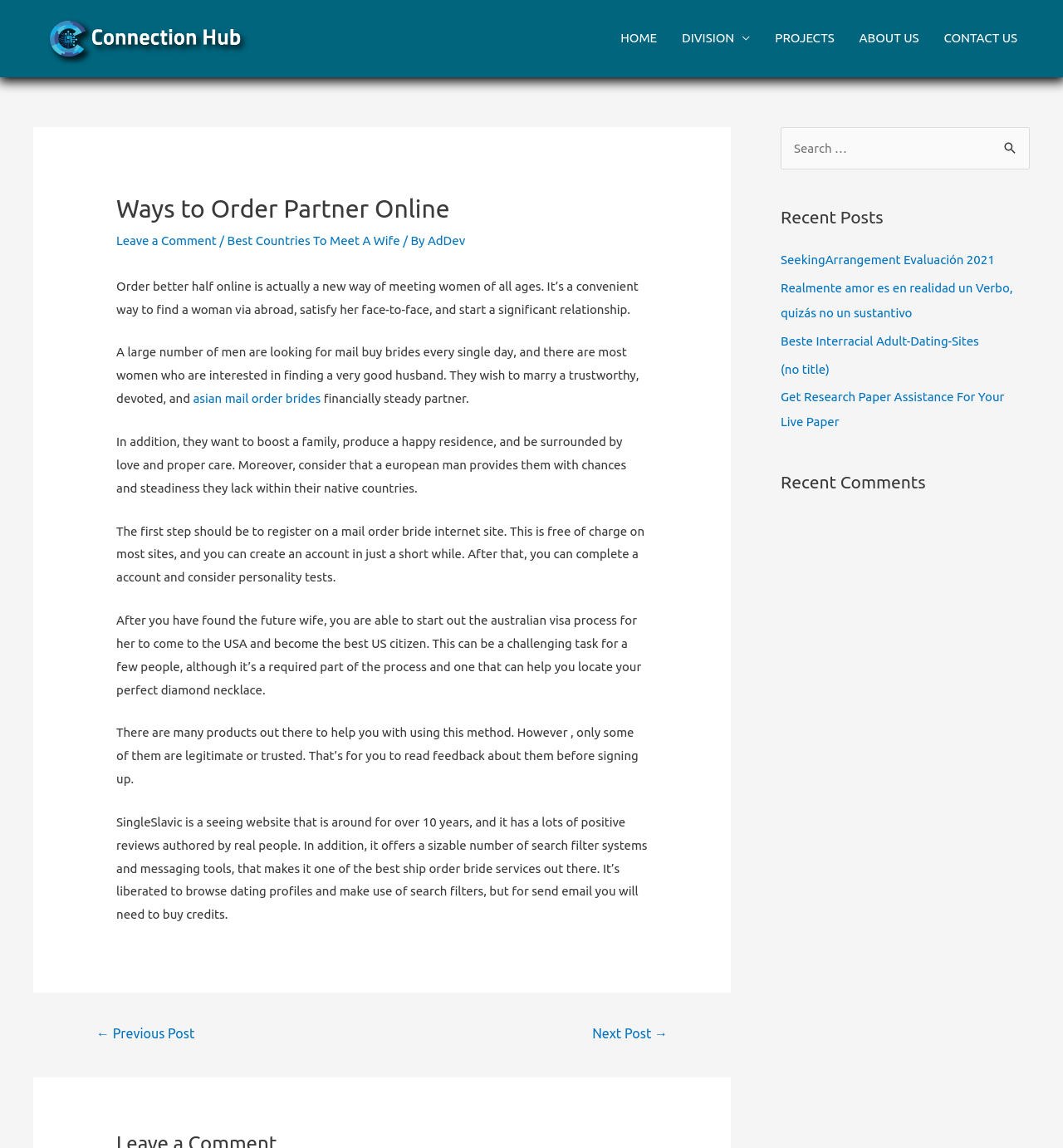Identify the coordinates of the bounding box for the element that must be clicked to accomplish the instruction: "Search for something".

[0.934, 0.111, 0.969, 0.14]